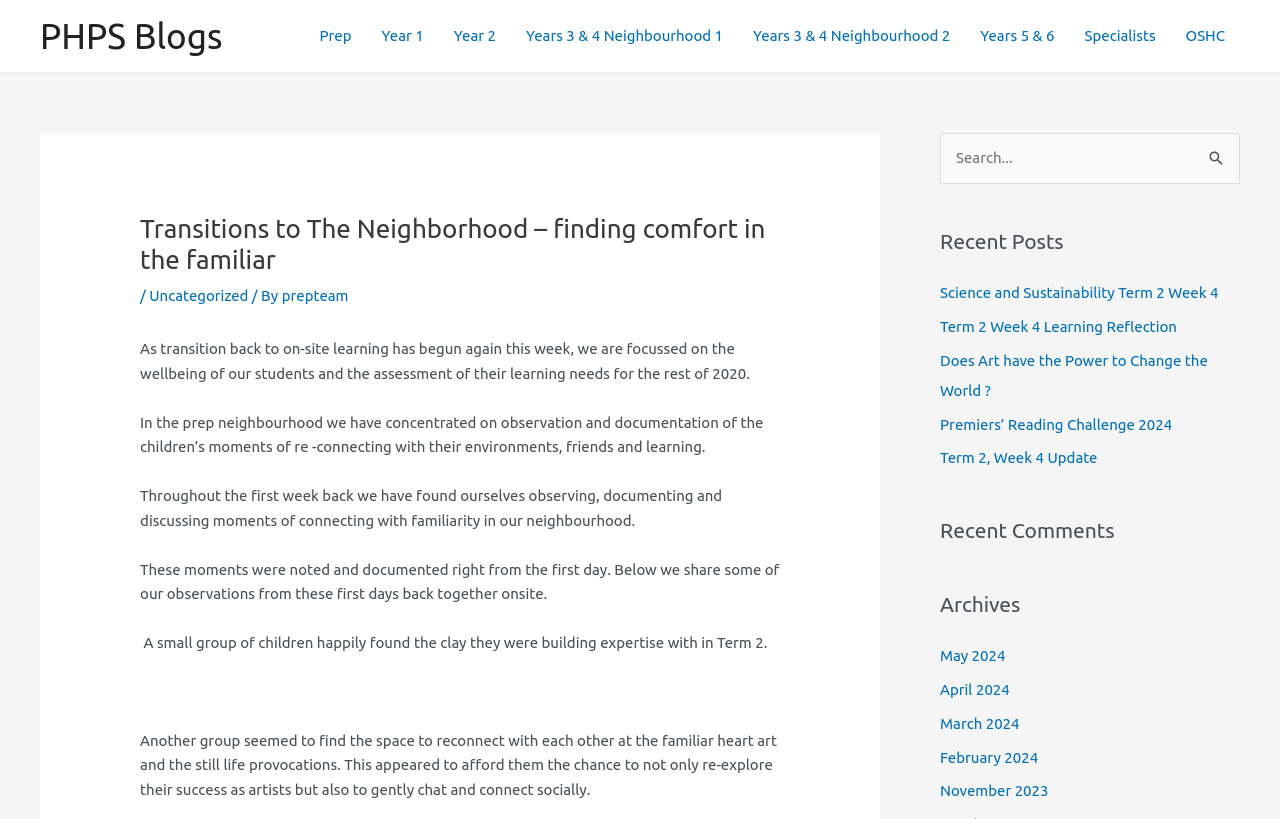Based on the image, please respond to the question with as much detail as possible:
What is the category of the blog post 'Science and Sustainability Term 2 Week 4'?

The blog post 'Science and Sustainability Term 2 Week 4' is categorized under 'Recent Posts', as it is listed under the 'Recent Posts' section on the right-hand side of the webpage.